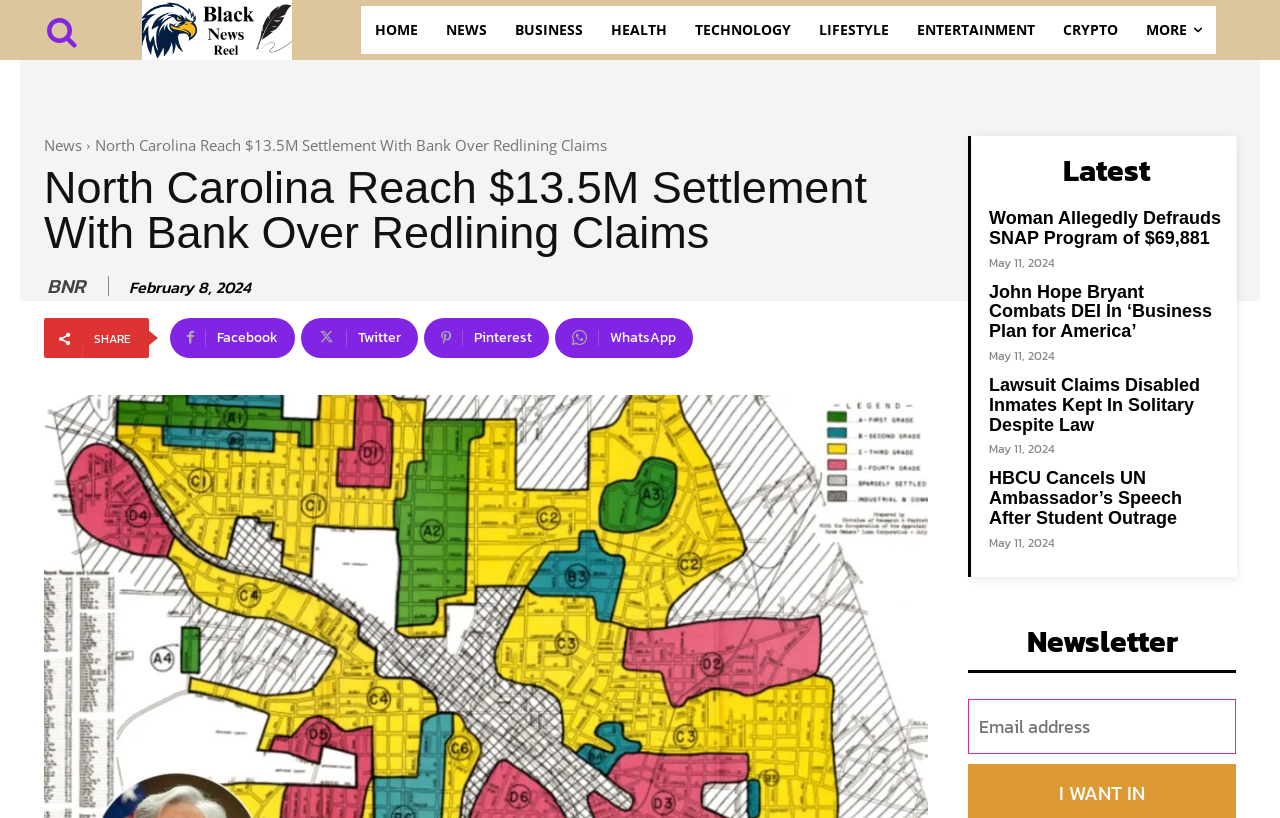Find the bounding box coordinates of the clickable element required to execute the following instruction: "Subscribe to the newsletter". Provide the coordinates as four float numbers between 0 and 1, i.e., [left, top, right, bottom].

[0.756, 0.854, 0.966, 0.921]